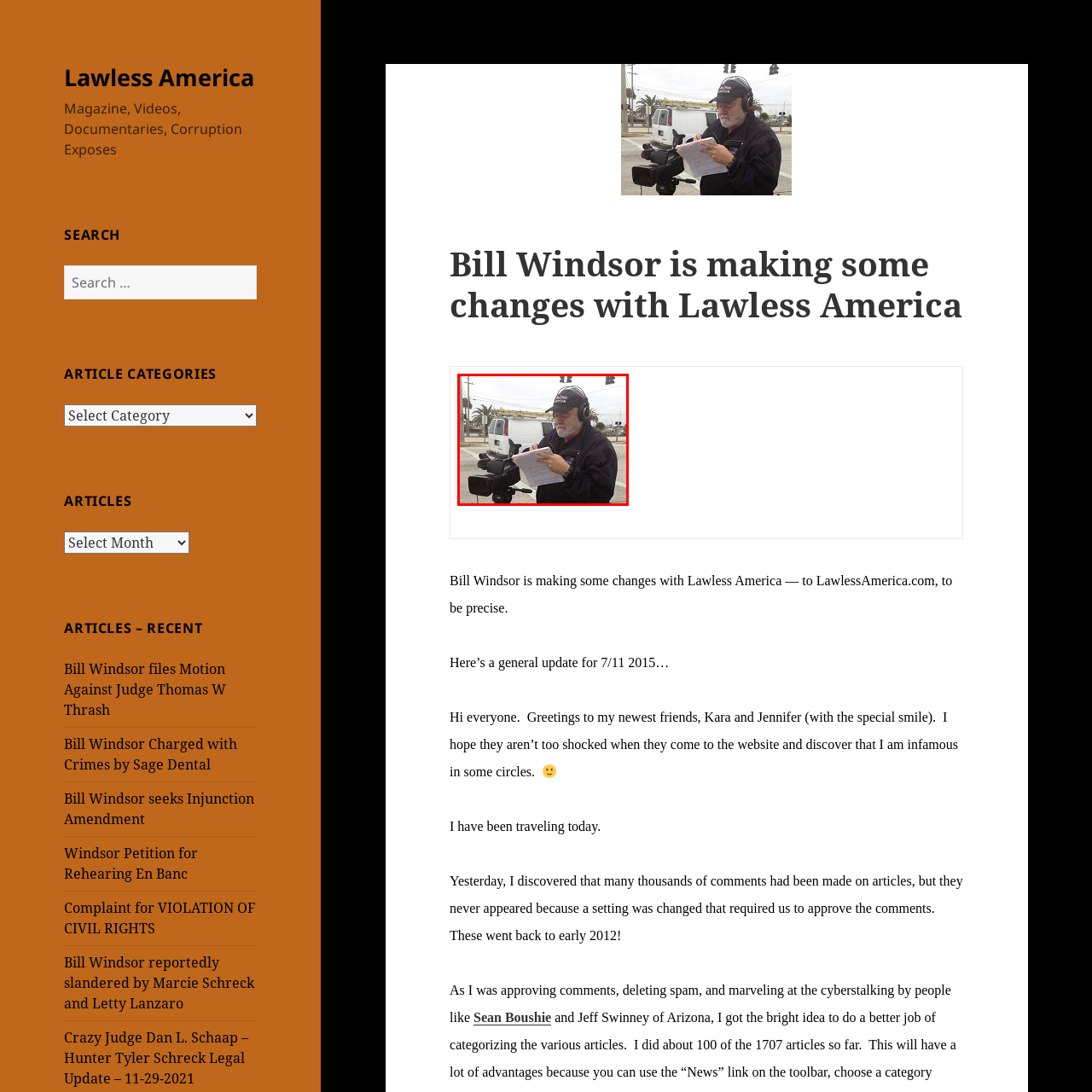Identify the subject within the red bounding box and respond to the following question in a single word or phrase:
What is the man holding in his hand?

Notepad and pen